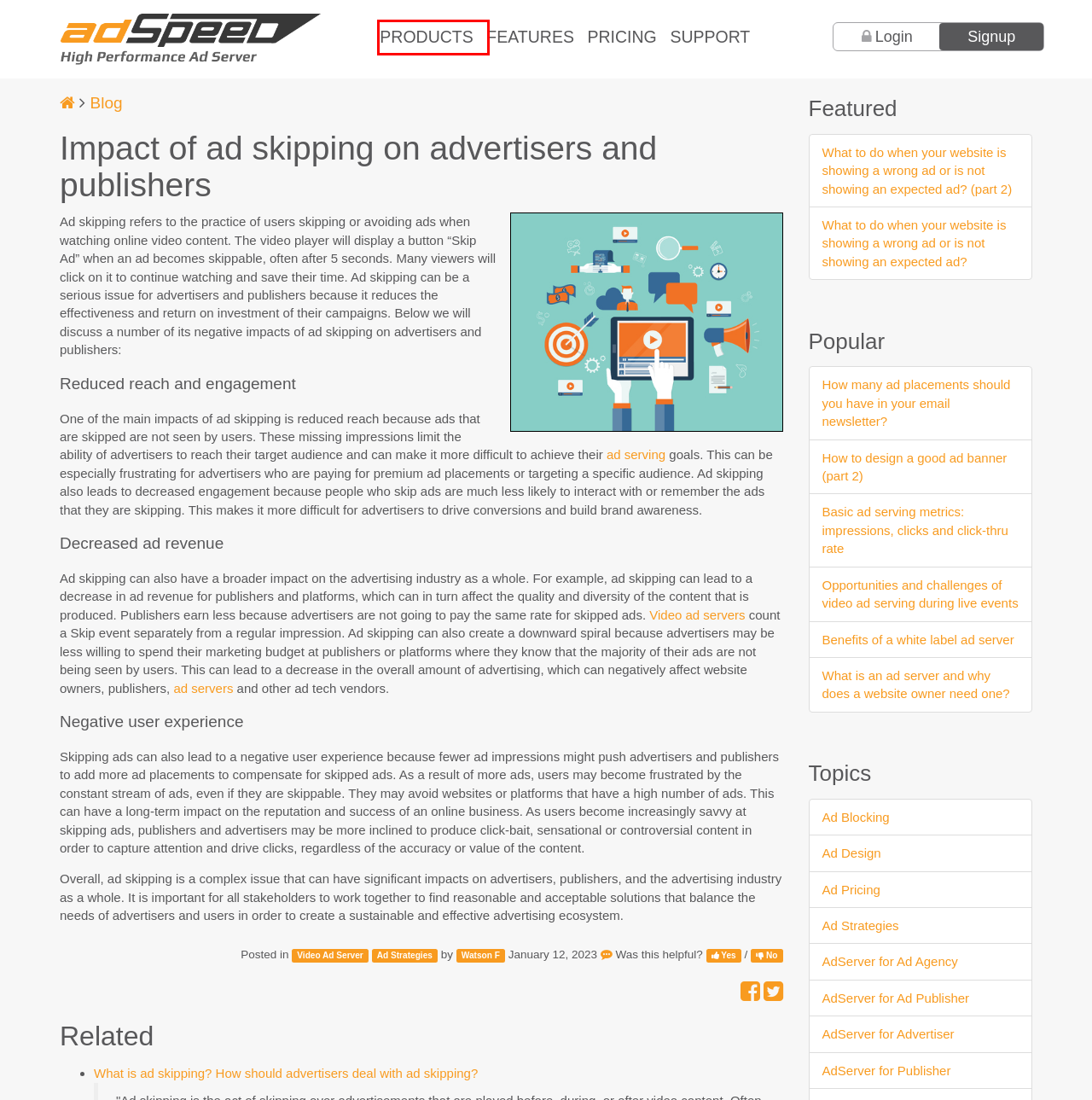You are looking at a screenshot of a webpage with a red bounding box around an element. Determine the best matching webpage description for the new webpage resulting from clicking the element in the red bounding box. Here are the descriptions:
A. Ad Server, Ad Serving & Banner Ad Manager Solutions - AdSpeed.com
B. What is an ad server and why does a website owner need one? | AdSpeed AdServer
C. What is ad skipping? How should advertisers deal with ad skipping? | AdSpeed AdServer
D. AdSpeed Ad Serving Products
E. Ad Server Software | Online Ad Management | Ad Servers – Features of AdSpeed.com
F. Blog - AdServer for Advertiser
G. How many ad placements should you have in your email newsletter? | AdSpeed AdServer
H. Blog - AdServer for Publisher

D